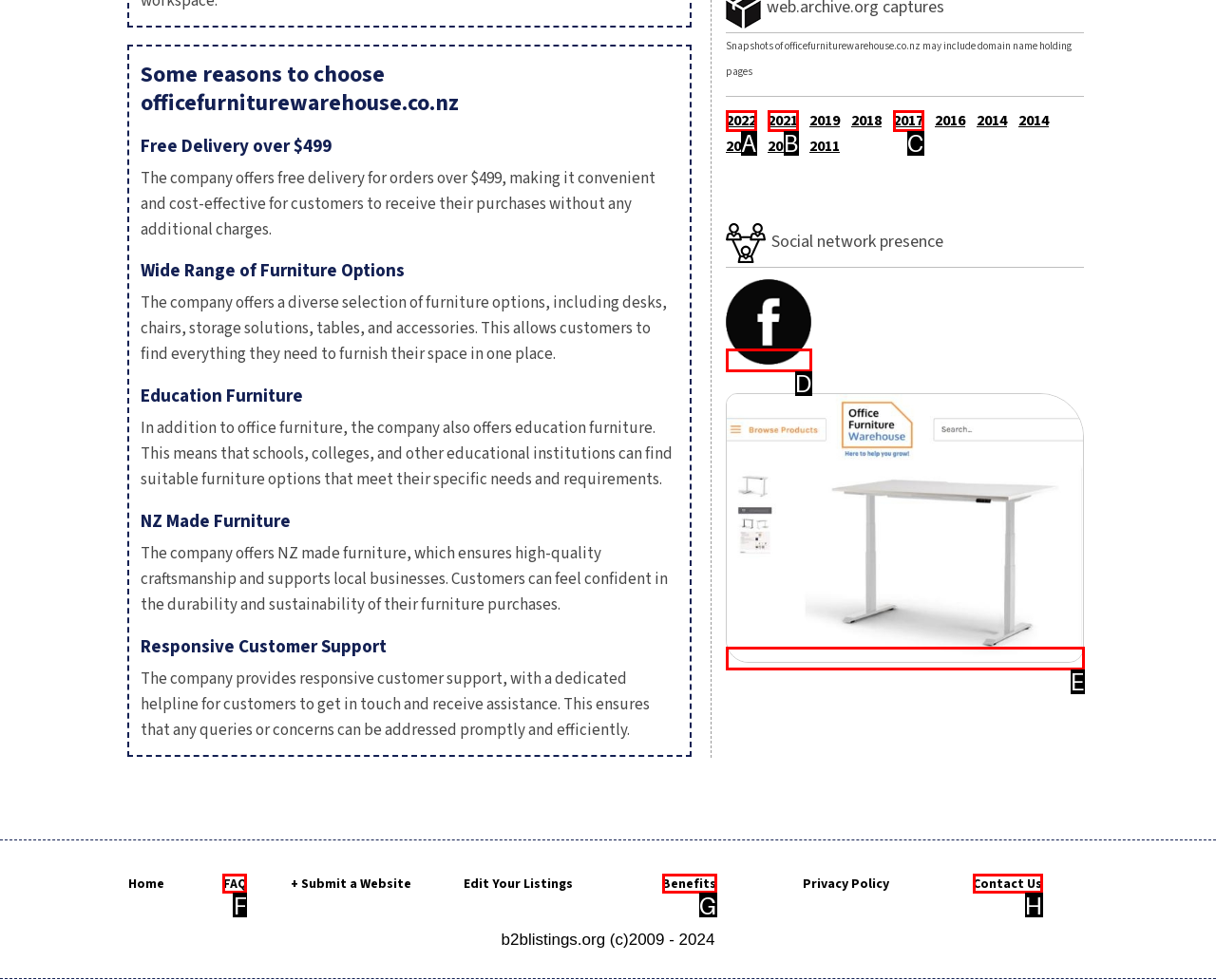With the description: parent_node: Telephone, find the option that corresponds most closely and answer with its letter directly.

E